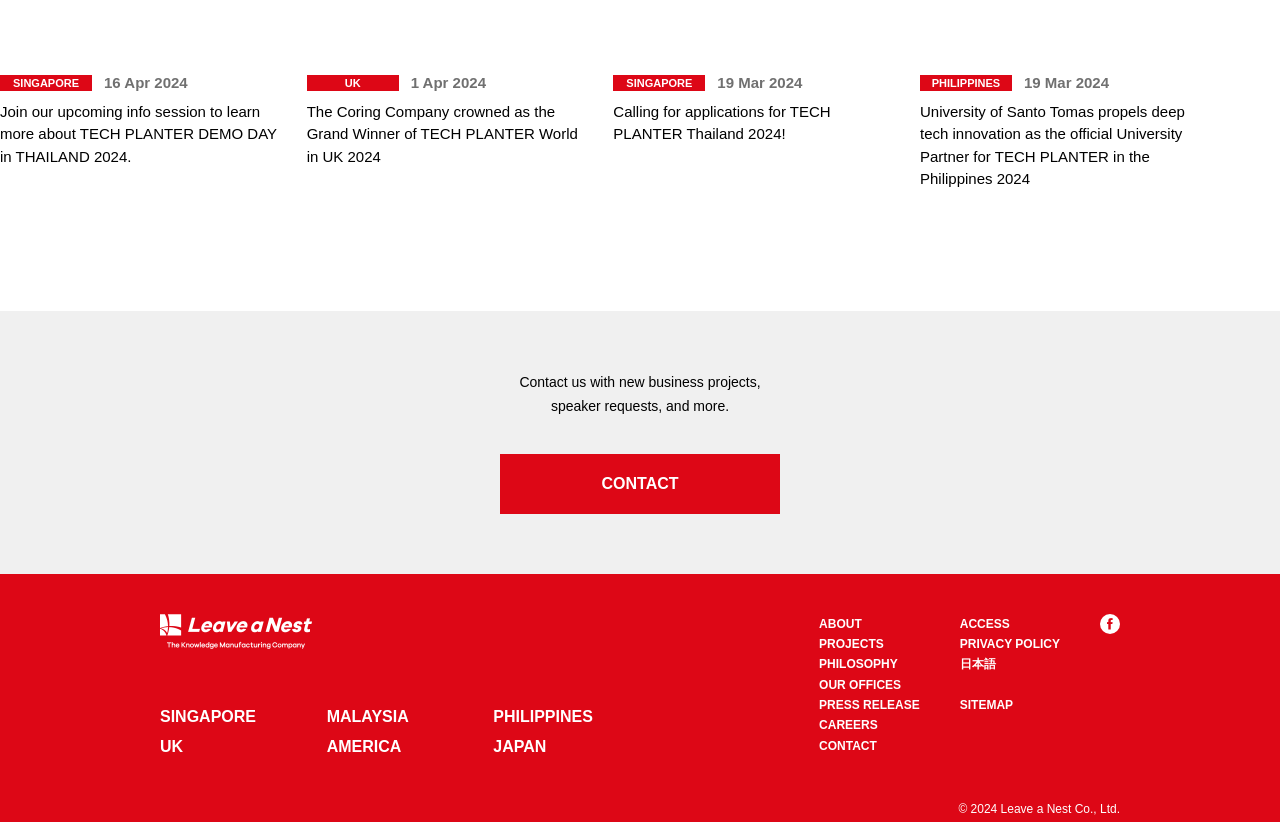What is the university partner for TECH PLANTER in the Philippines 2024?
Refer to the image and respond with a one-word or short-phrase answer.

University of Santo Tomas